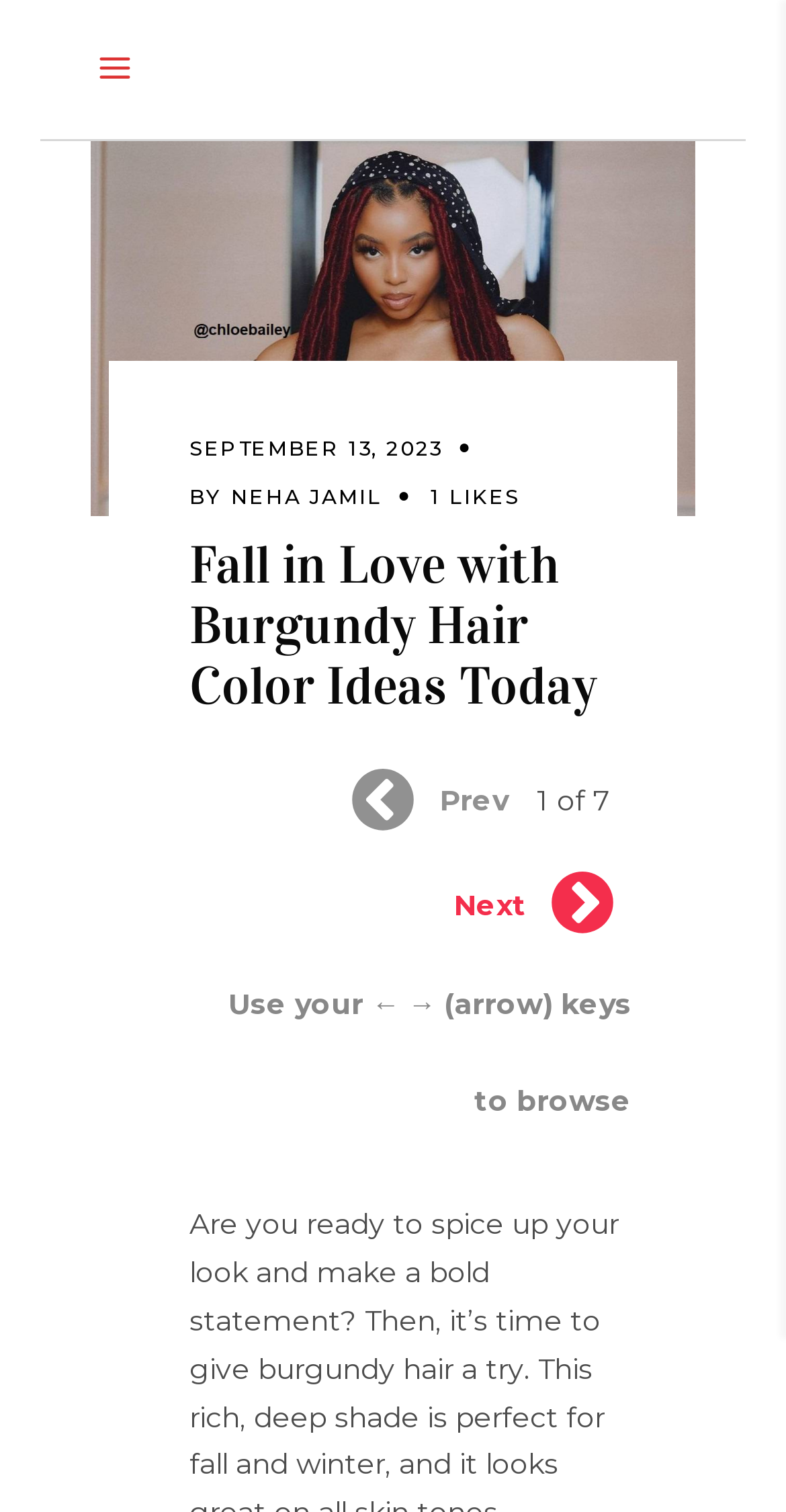Explain in detail what is displayed on the webpage.

The webpage is about burgundy hair color ideas, with a focus on fall season. At the top, there is a link on the left side, followed by a large image that takes up most of the width, showcasing a burgundy hair color idea. Below the image, there is a section with a date "SEPTEMBER 13, 2023" on the left, followed by the text "BY" and a link to the author "NEHA JAMIL". On the right side of this section, there is a link indicating "1 LIKES". 

Underneath, there is a heading that reads "Fall in Love with Burgundy Hair Color Ideas Today", which is centered on the page. Below the heading, there is a smaller image on the left side, followed by a navigation section with the text "Prev" and "1 of 7" in the middle, and a "Next" link on the right side. The "Next" link has a small image beside it. 

At the bottom of the page, there is a text that instructs users to "Use your ← → (arrow) keys to browse", which is centered on the page. Overall, the webpage appears to be a gallery or slideshow of burgundy hair color ideas, with navigation controls at the bottom.